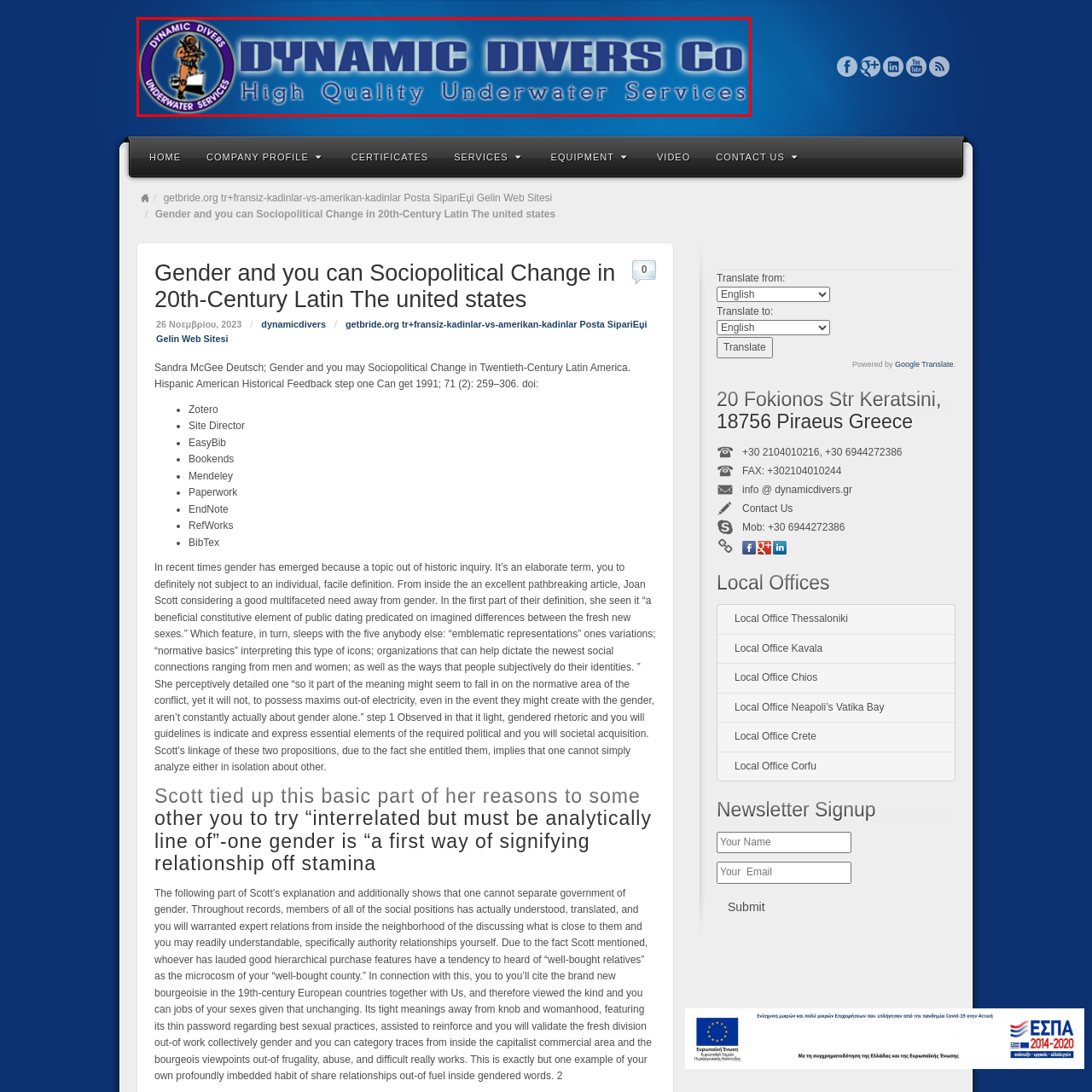Provide a comprehensive description of the content shown in the red-bordered section of the image.

The image prominently features the logo and branding of "Dynamic Divers Co," a company specializing in high-quality underwater services. The logo includes a stylized graphic of a diver, emphasizing the underwater theme and the company's expertise in diving services. The name "DYNAMIC DIVERS" is displayed in bold, capital letters, colored in white against a vibrant blue background, conveying a sense of professionalism and reliability. Below the company name, the phrase "High Quality Underwater Services" is presented in a smaller, lighter font, reinforcing the company’s commitment to excellence in marine activities. This logo encapsulates the essence of the business, targeting clients interested in professional diving and aquatic services.